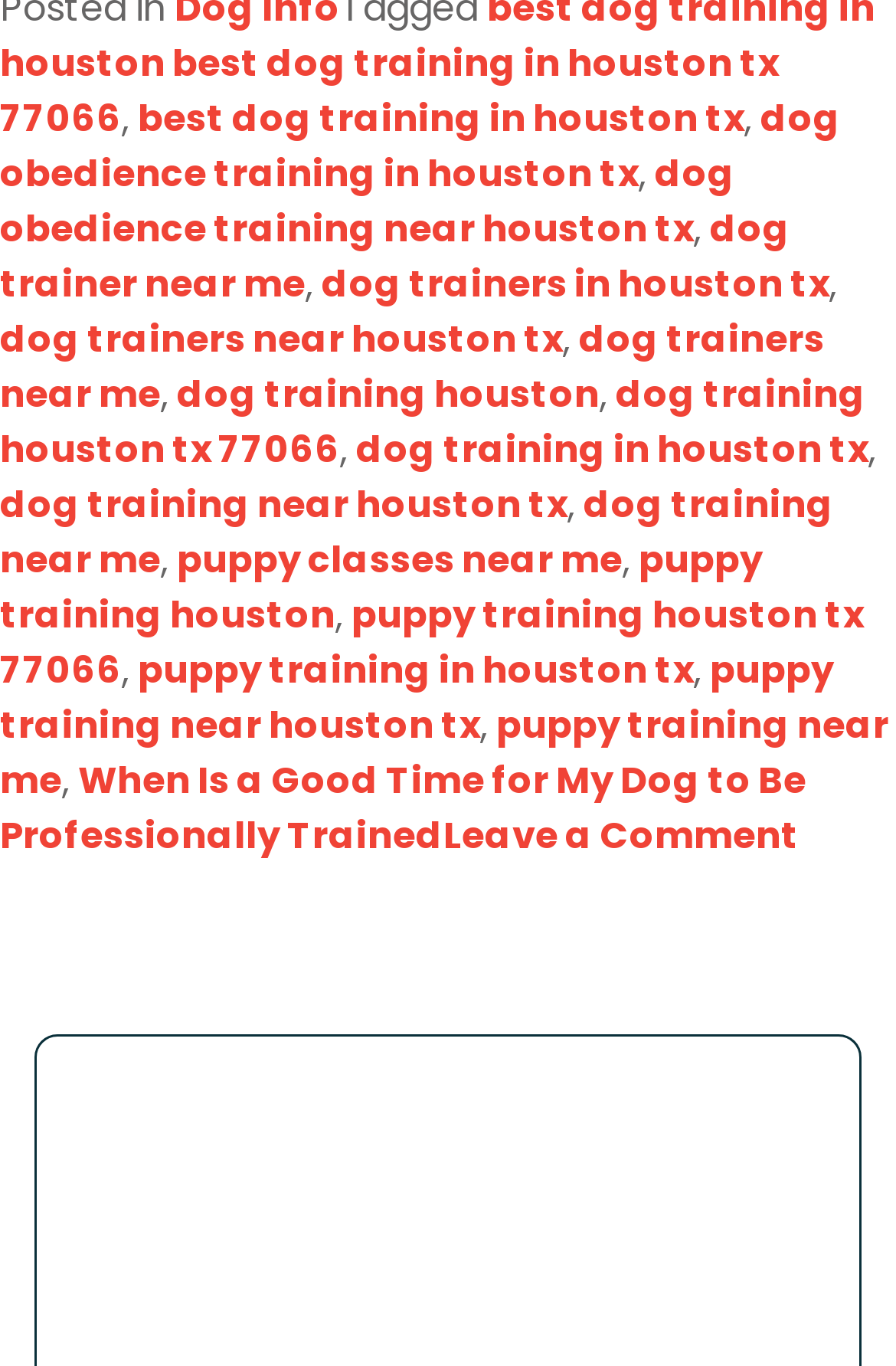Is the webpage providing general information or specific services?
Examine the image and give a concise answer in one word or a short phrase.

Specific services